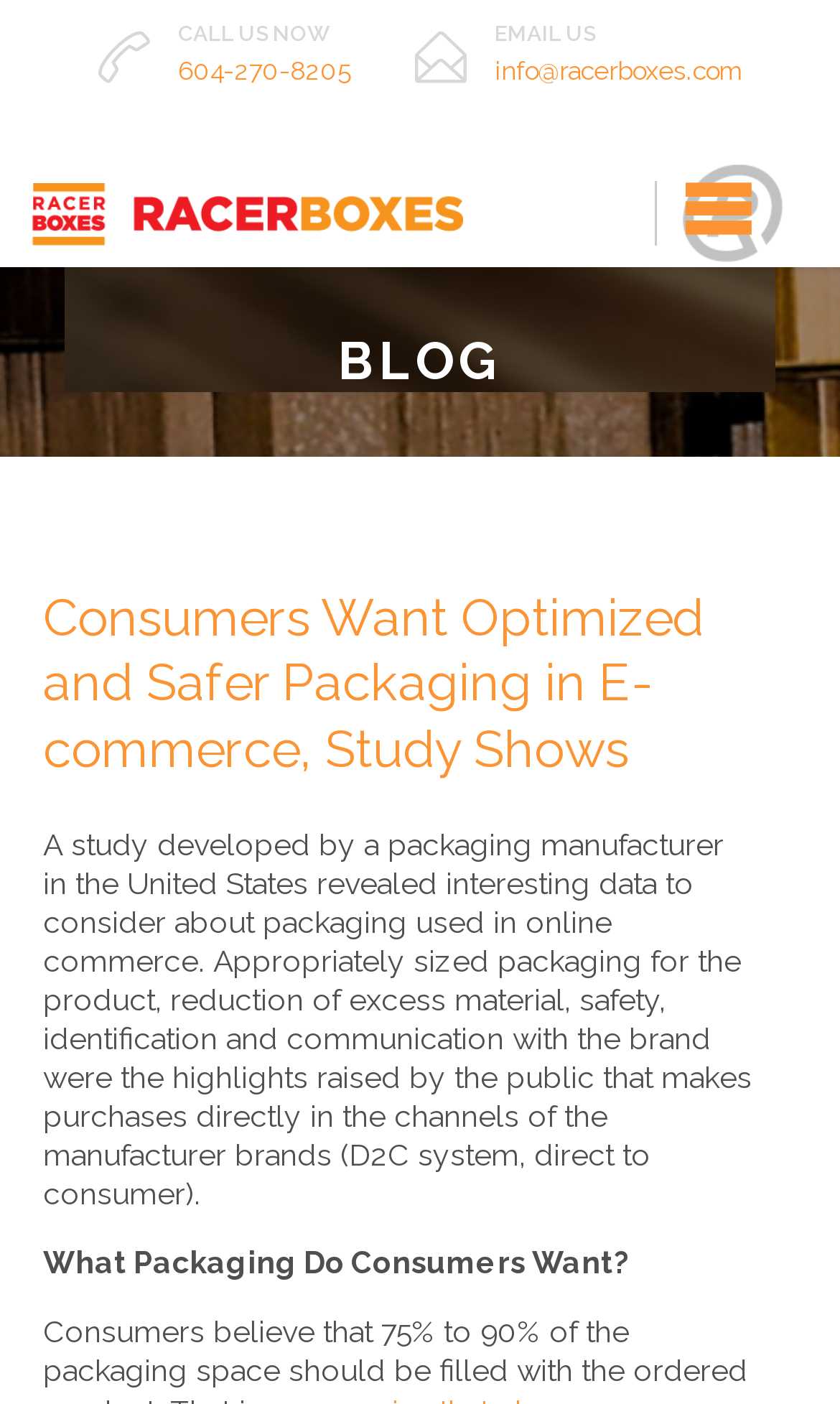What is the email address to contact the company?
Based on the image, answer the question with as much detail as possible.

The email address can be found in the top-right corner of the webpage, where it says 'EMAIL US' and provides the email address 'info@racerboxes.com'.